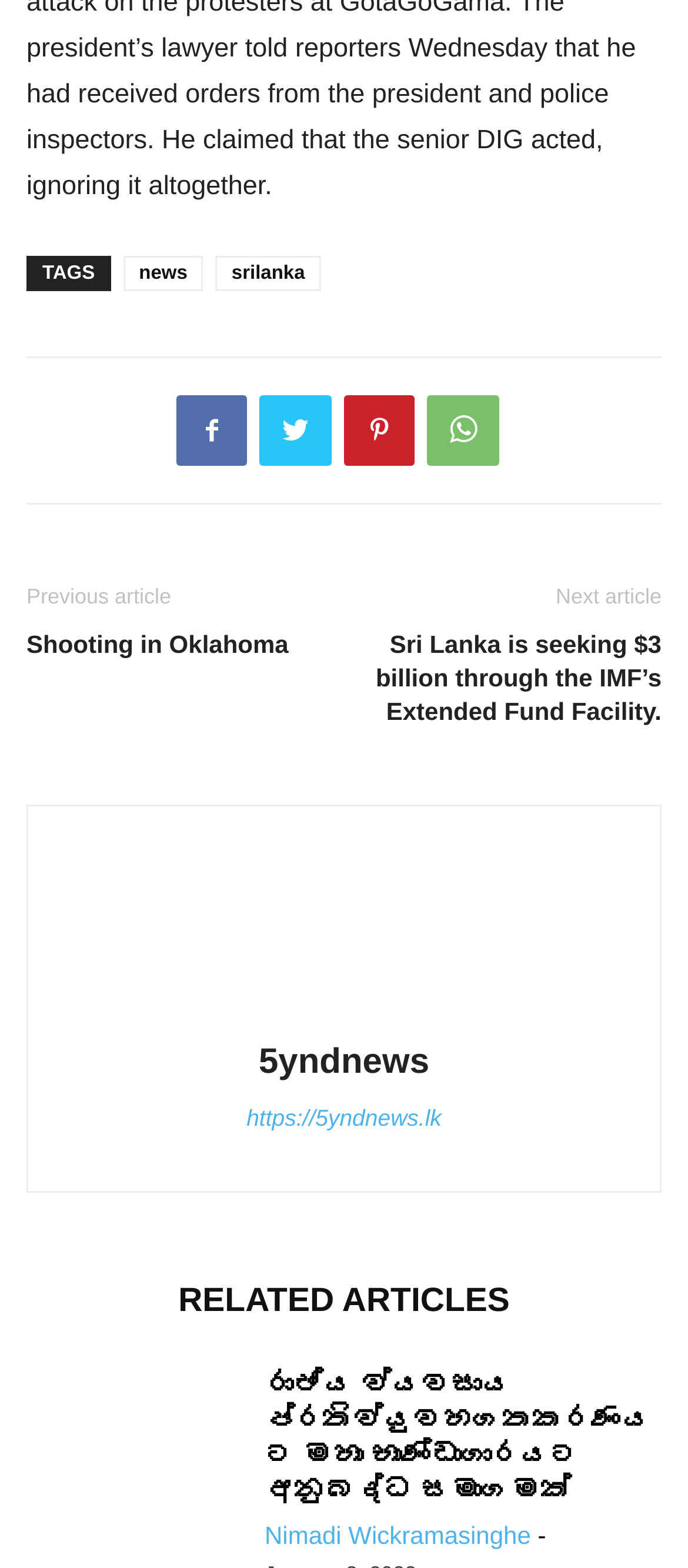Please locate the bounding box coordinates of the element that needs to be clicked to achieve the following instruction: "Go to the '5yndnews' website". The coordinates should be four float numbers between 0 and 1, i.e., [left, top, right, bottom].

[0.376, 0.665, 0.624, 0.69]